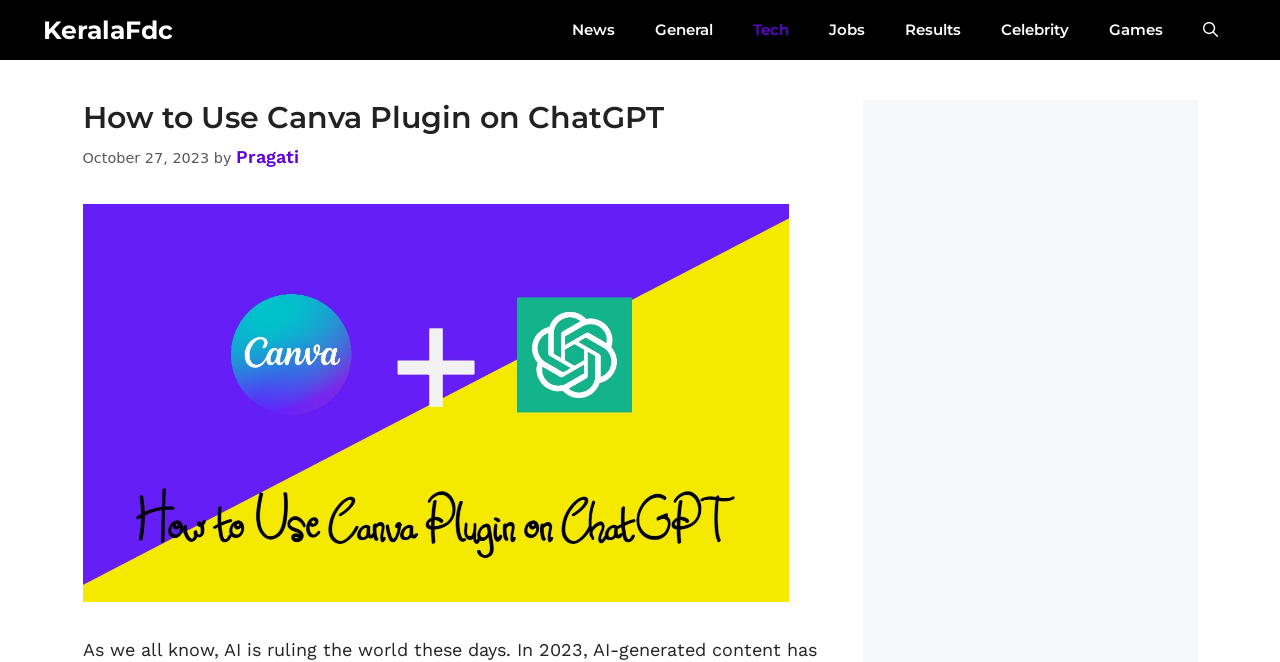Find the bounding box coordinates of the area that needs to be clicked in order to achieve the following instruction: "open search". The coordinates should be specified as four float numbers between 0 and 1, i.e., [left, top, right, bottom].

[0.924, 0.0, 0.967, 0.091]